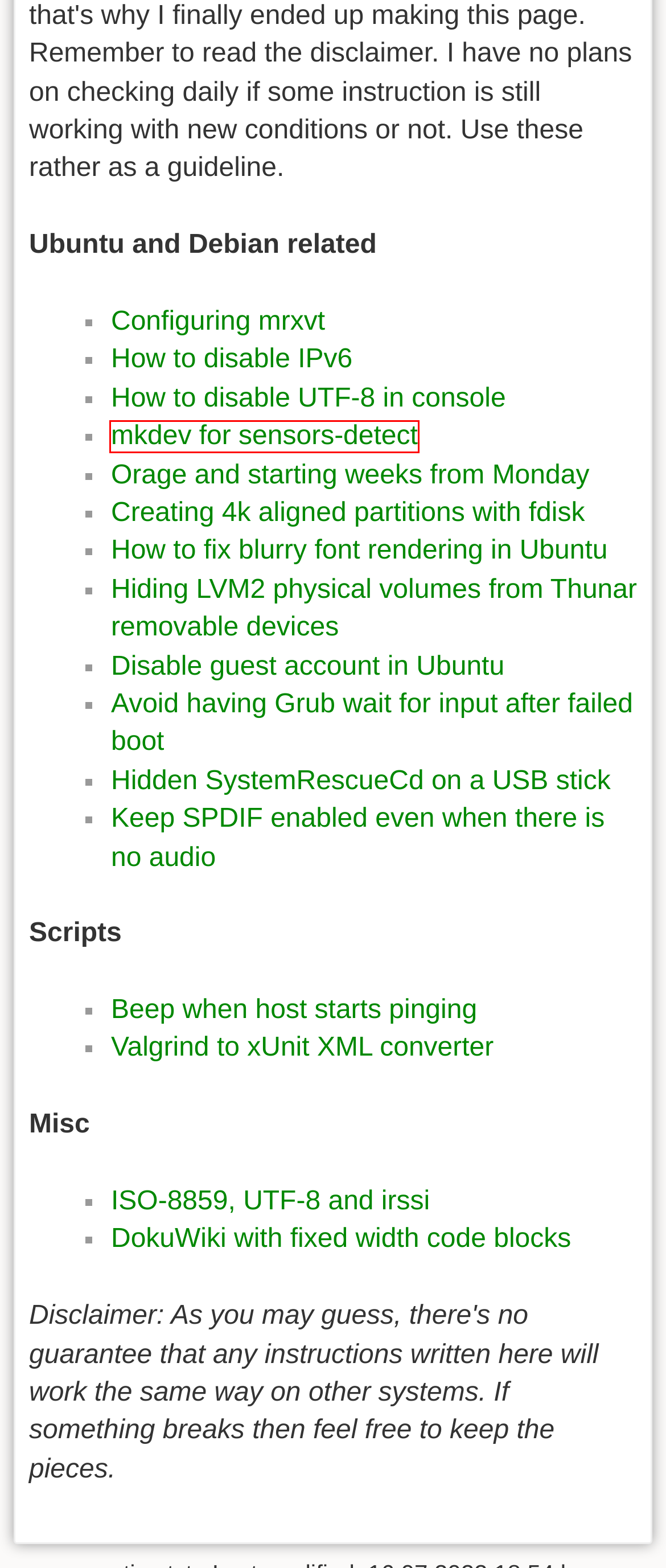You are provided with a screenshot of a webpage highlighting a UI element with a red bounding box. Choose the most suitable webpage description that matches the new page after clicking the element in the bounding box. Here are the candidates:
A. tips:wiki:tips:hidden-systemrescuecd-on-a-usb-stick [HumdiWiki]
B. tips:wiki:tips:orage-and-monday [HumdiWiki]
C. tips:wiki:tips:hiding-lvm2-physical-volumes-from-thunar-removable-devices [HumdiWiki]
D. tips:wiki:tips:valgrind-to-xunit-xml-converter [HumdiWiki]
E. tips:wiki:tips:configuring-mrxvt [HumdiWiki]
F. tips:wiki:tips:how-to-fix-blurry-font-rendering-in-ubuntu [HumdiWiki]
G. tips:wiki:tips:disable-guest-account-in-ubuntu [HumdiWiki]
H. tips:wiki:tips:mkdev-for-sensors-detect [HumdiWiki]

H